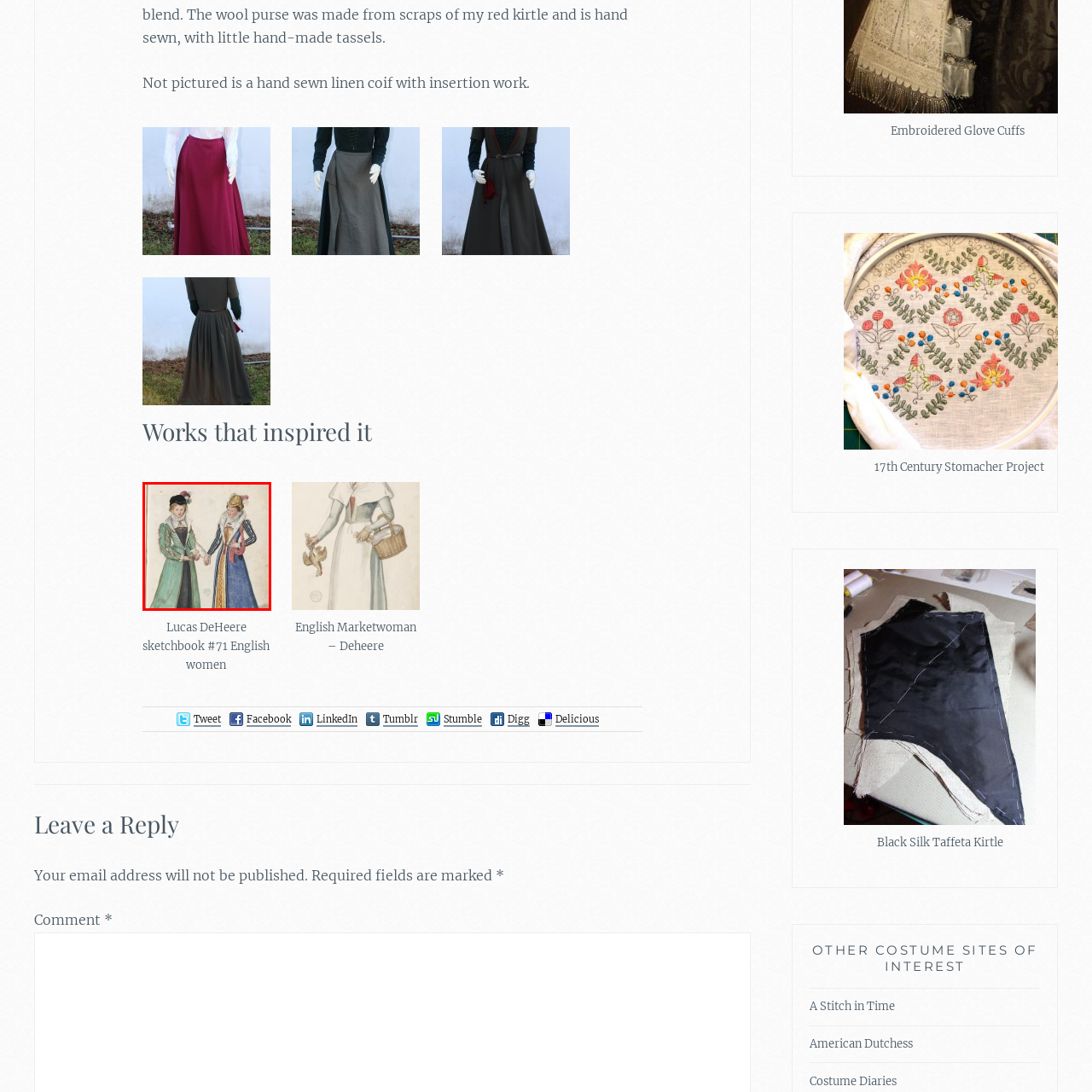Write a detailed description of the image enclosed in the red-bordered box.

This image depicts a beautifully detailed illustration from Lucas DeHeere's sketchbook, showcasing two English women dressed in elaborate period attire. The figures are adorned in vibrant garments, with the woman on the left wearing a green gown with intricate detailing, complemented by a stylish coif featuring colorful embellishments. The woman on the right is dressed in a striking blue gown, adorned with vertical stripes and a fur collar, showcasing the luxurious fashion of the time. Their expressive poses suggest a moment of engagement, reflecting the social customs of the era. This artwork serves as an evocative representation of 16th-century women's fashion, highlighting the elegance and craftsmanship of historical clothing designs.